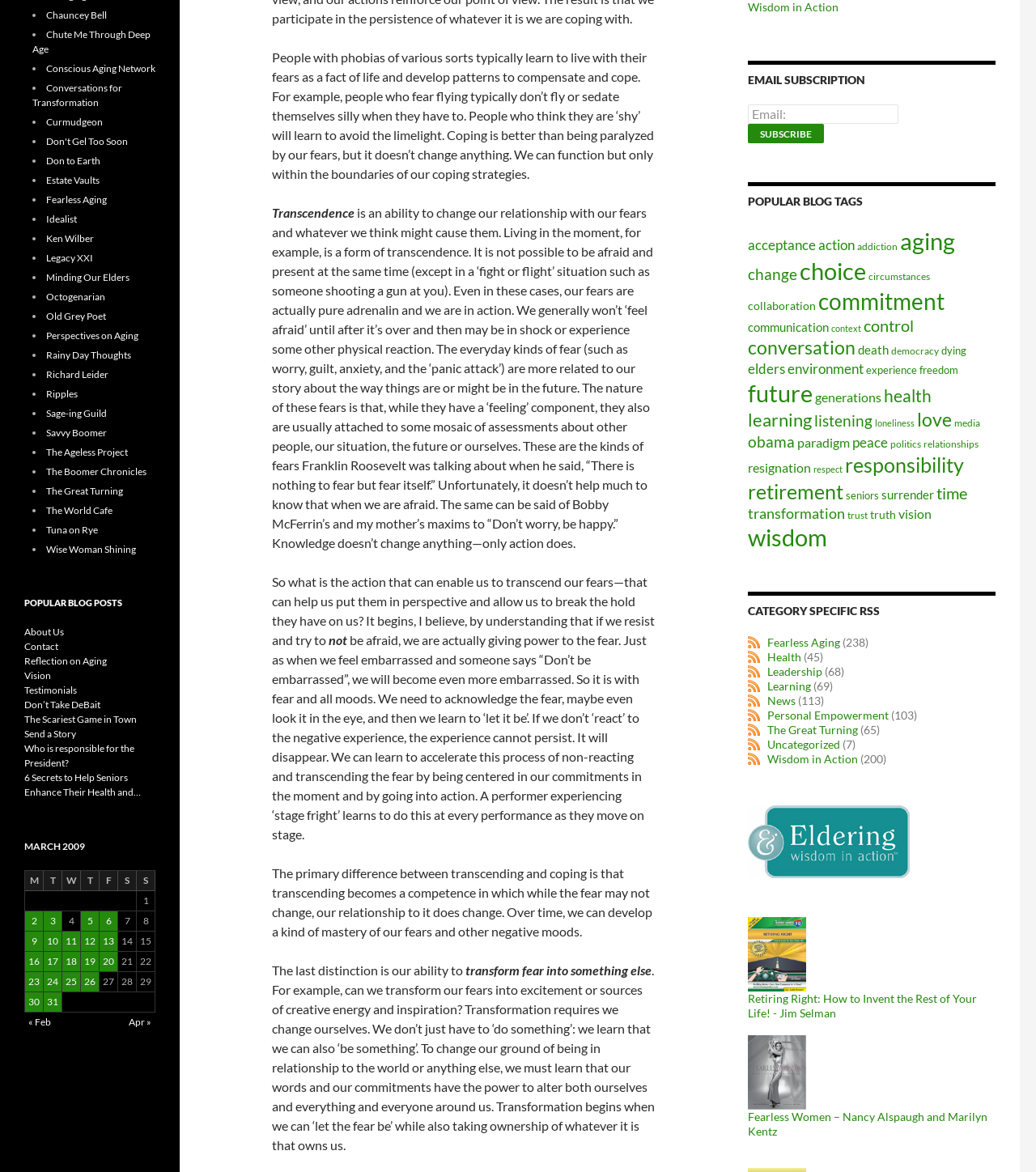Determine the bounding box for the UI element that matches this description: "The Scariest Game in Town".

[0.023, 0.608, 0.132, 0.619]